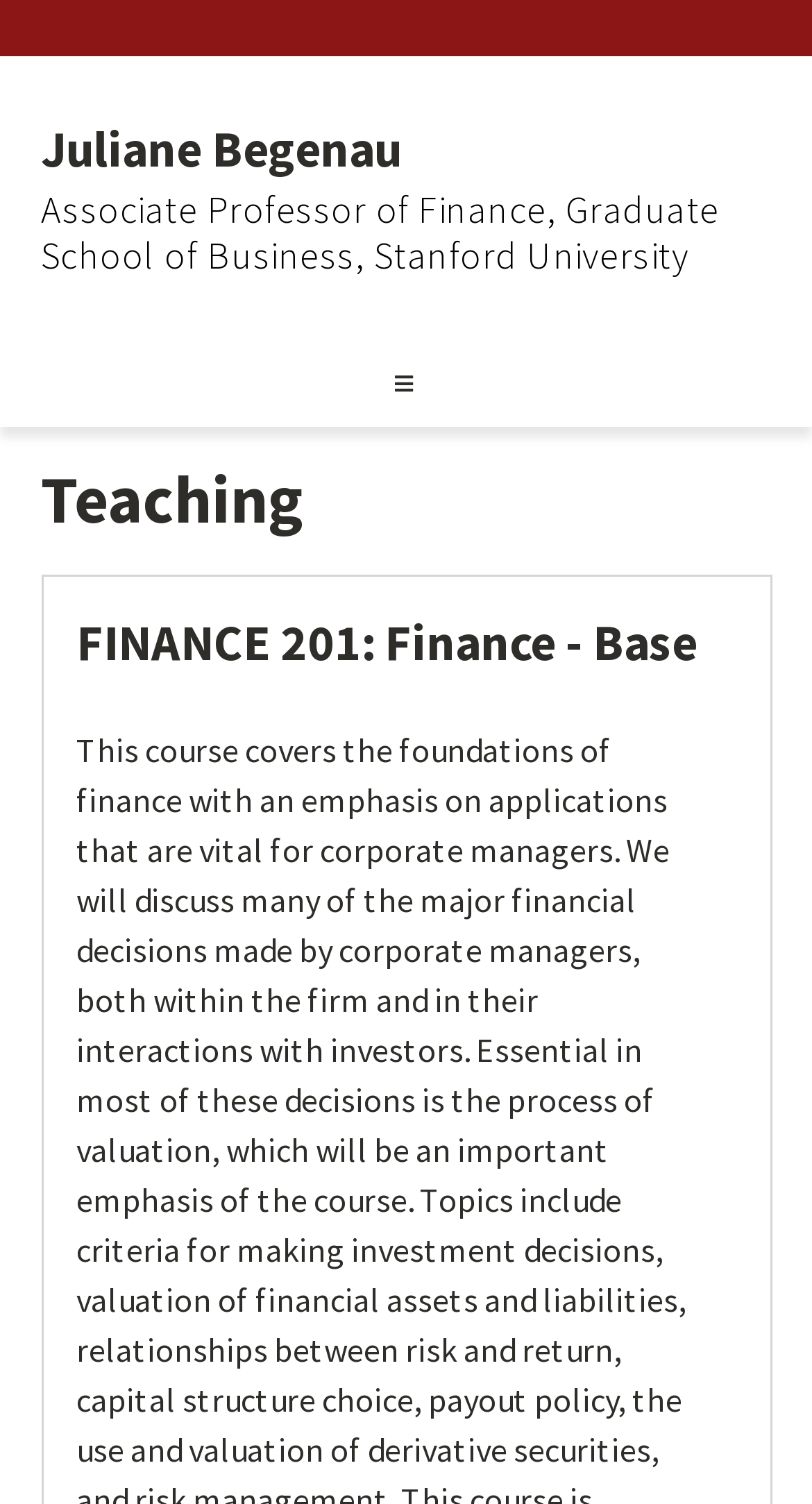Please respond in a single word or phrase: 
What is the course title?

FINANCE 201: Finance - Base